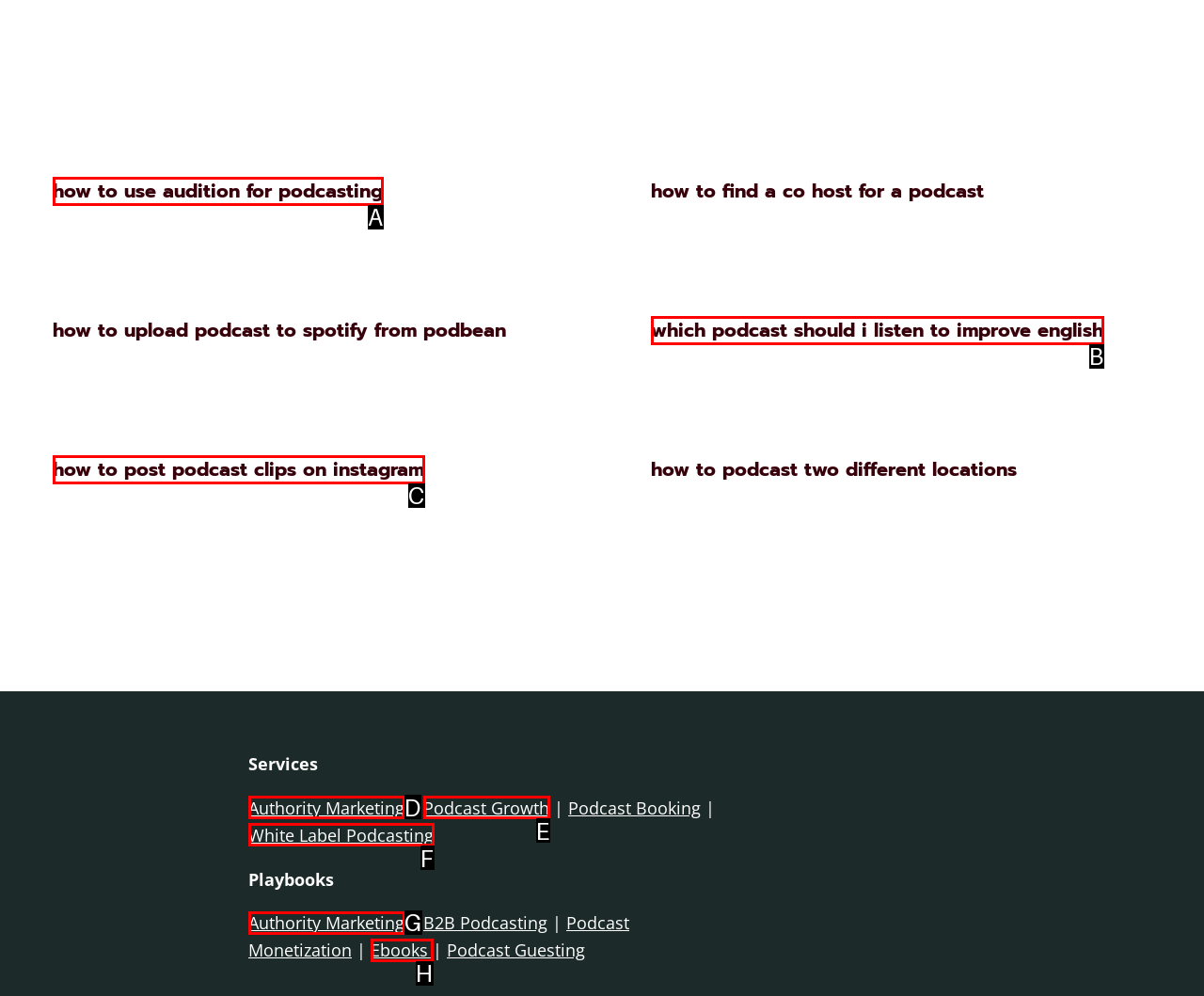Identify the letter of the UI element I need to click to carry out the following instruction: click on 'how to use audition for podcasting'

A